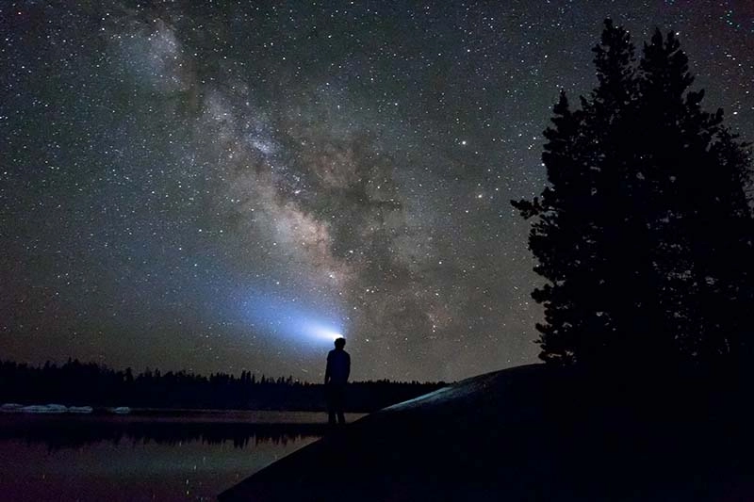Is the Milky Way visible in the image?
Using the image, elaborate on the answer with as much detail as possible.

The caption explicitly mentions that 'the Milky Way is prominently visible, its luminous band stretching majestically across the heavens', confirming its presence in the image.